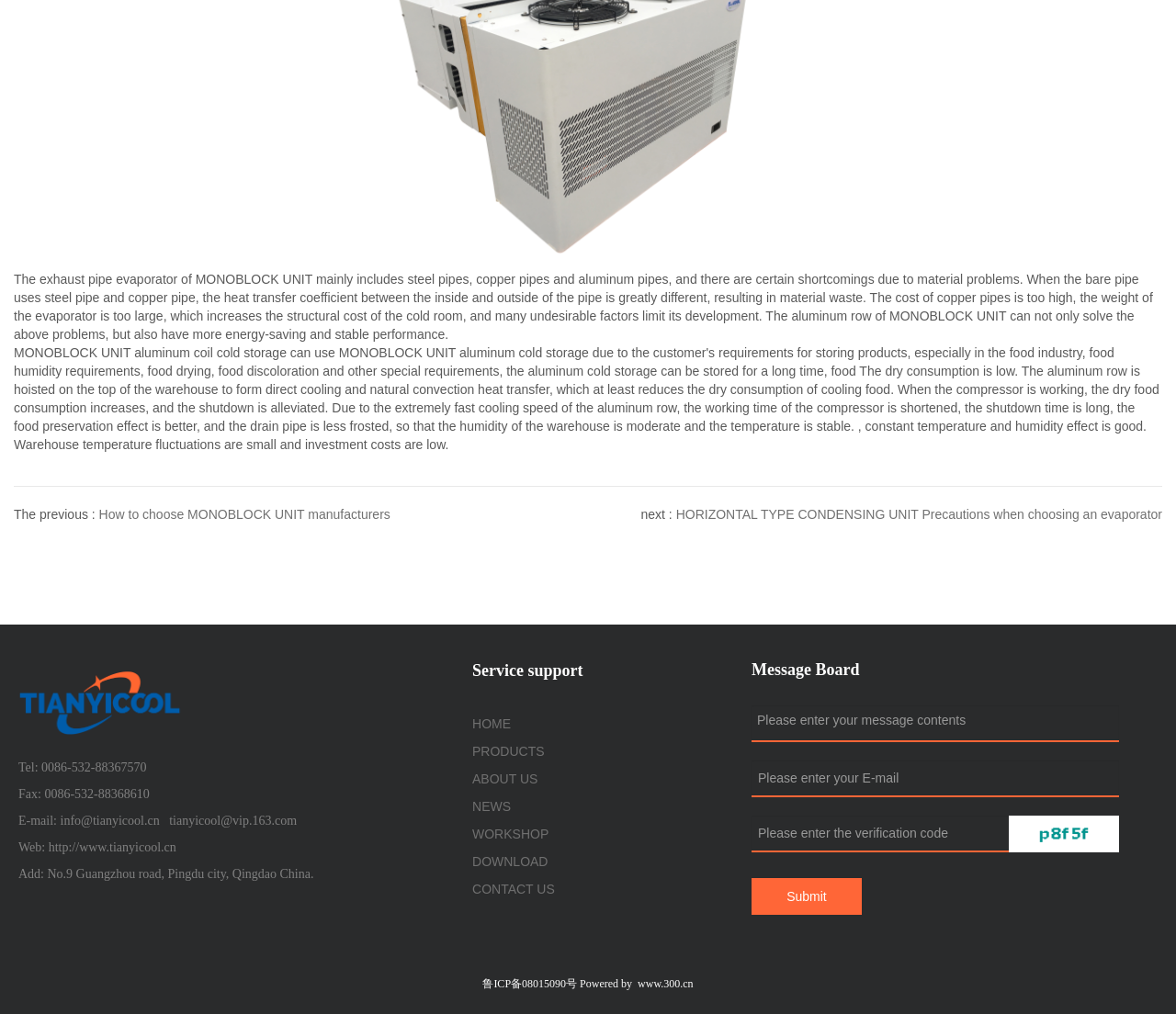Respond with a single word or phrase to the following question:
What is the material of MONOBLOCK UNIT's evaporator?

aluminum